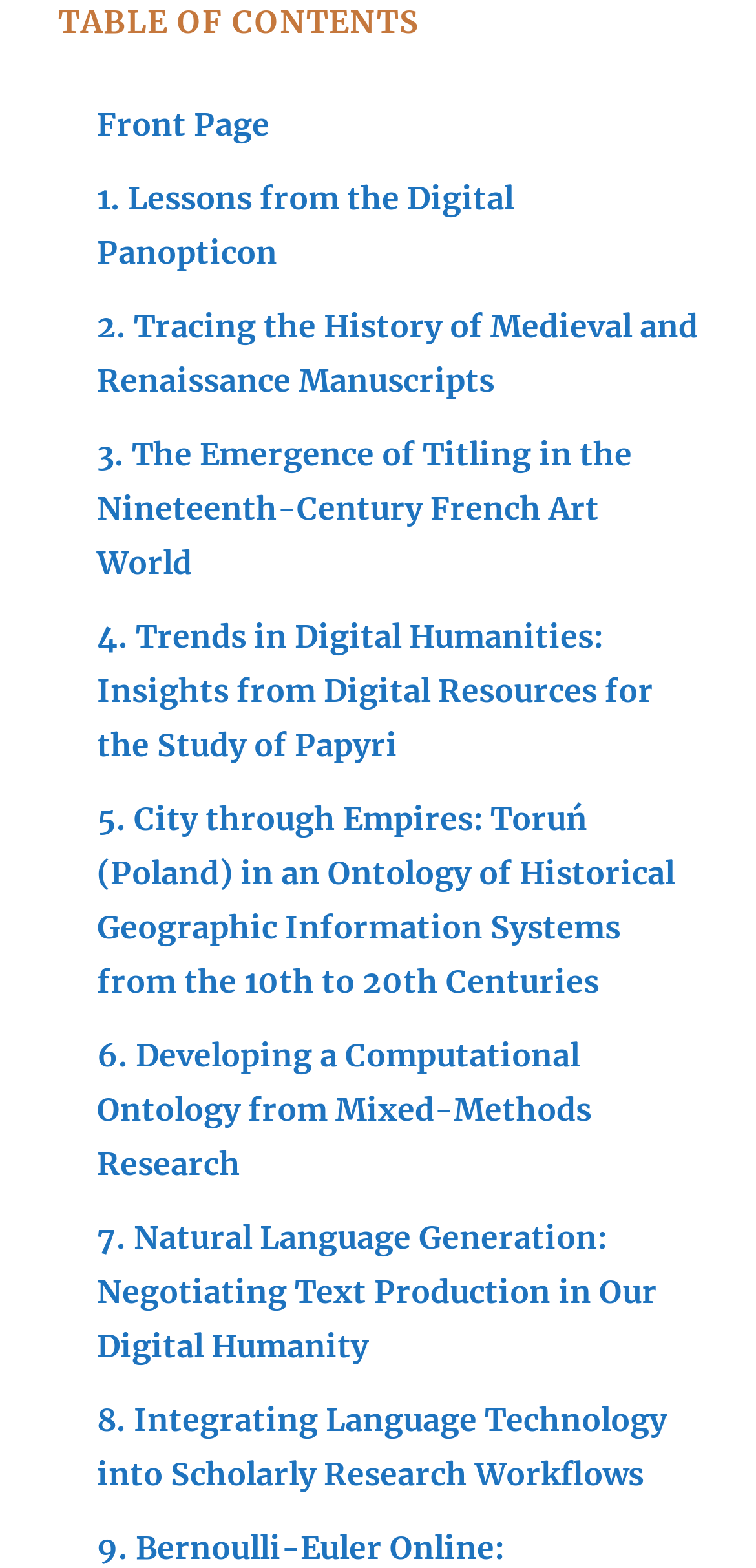Examine the image and give a thorough answer to the following question:
What is the title of the third link?

The third link in the table of contents is 'The Emergence of Titling in the Nineteenth-Century French Art World' which is located at the third position with a bounding box coordinate of [0.128, 0.276, 0.836, 0.37].